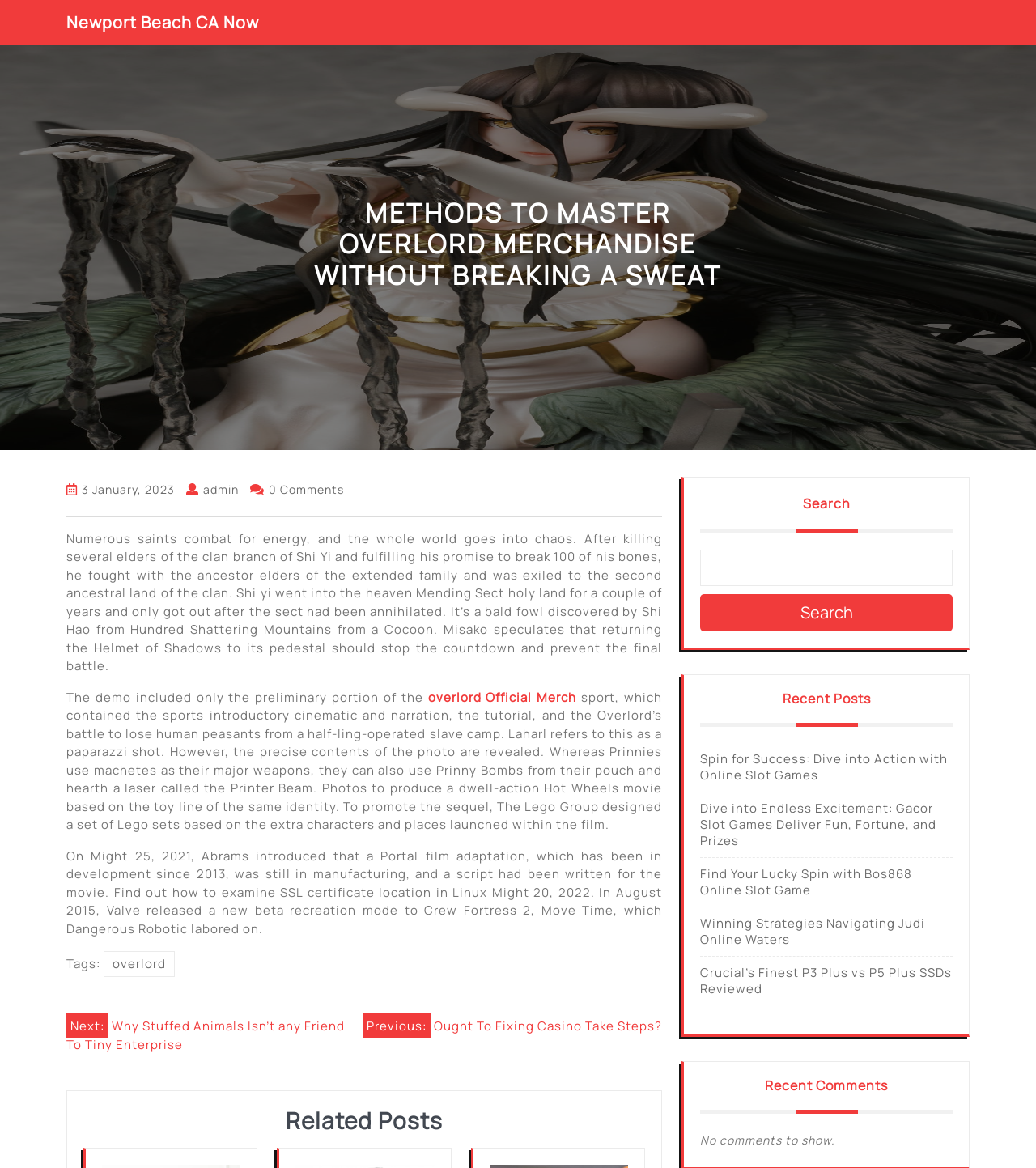What is the text of the separator element?
Answer the question with as much detail as you can, using the image as a reference.

I found the separator element with orientation: horizontal and its bounding box coordinates [0.064, 0.442, 0.639, 0.443], and it does not have any text.